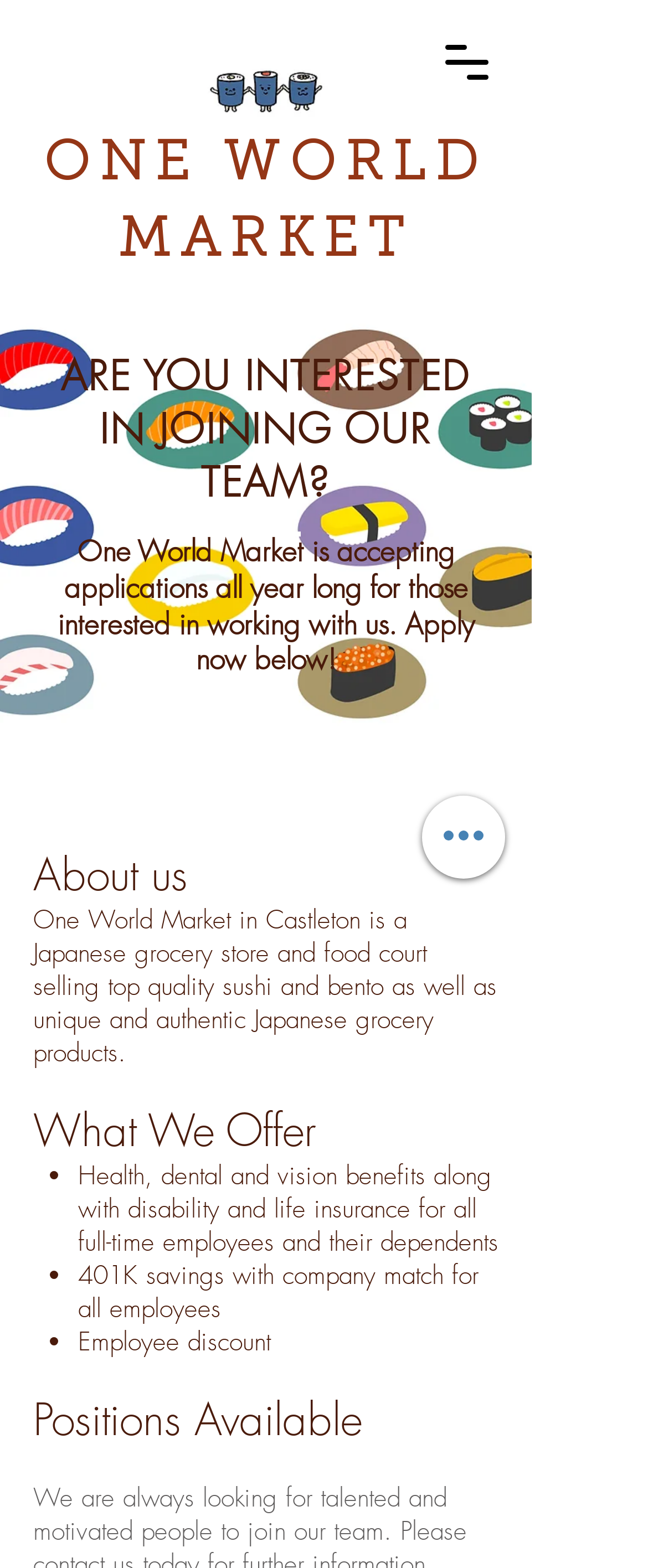What is the location of One World Market?
Please ensure your answer is as detailed and informative as possible.

The location of One World Market can be found in the static text element that describes the store as being 'in Castleton'.